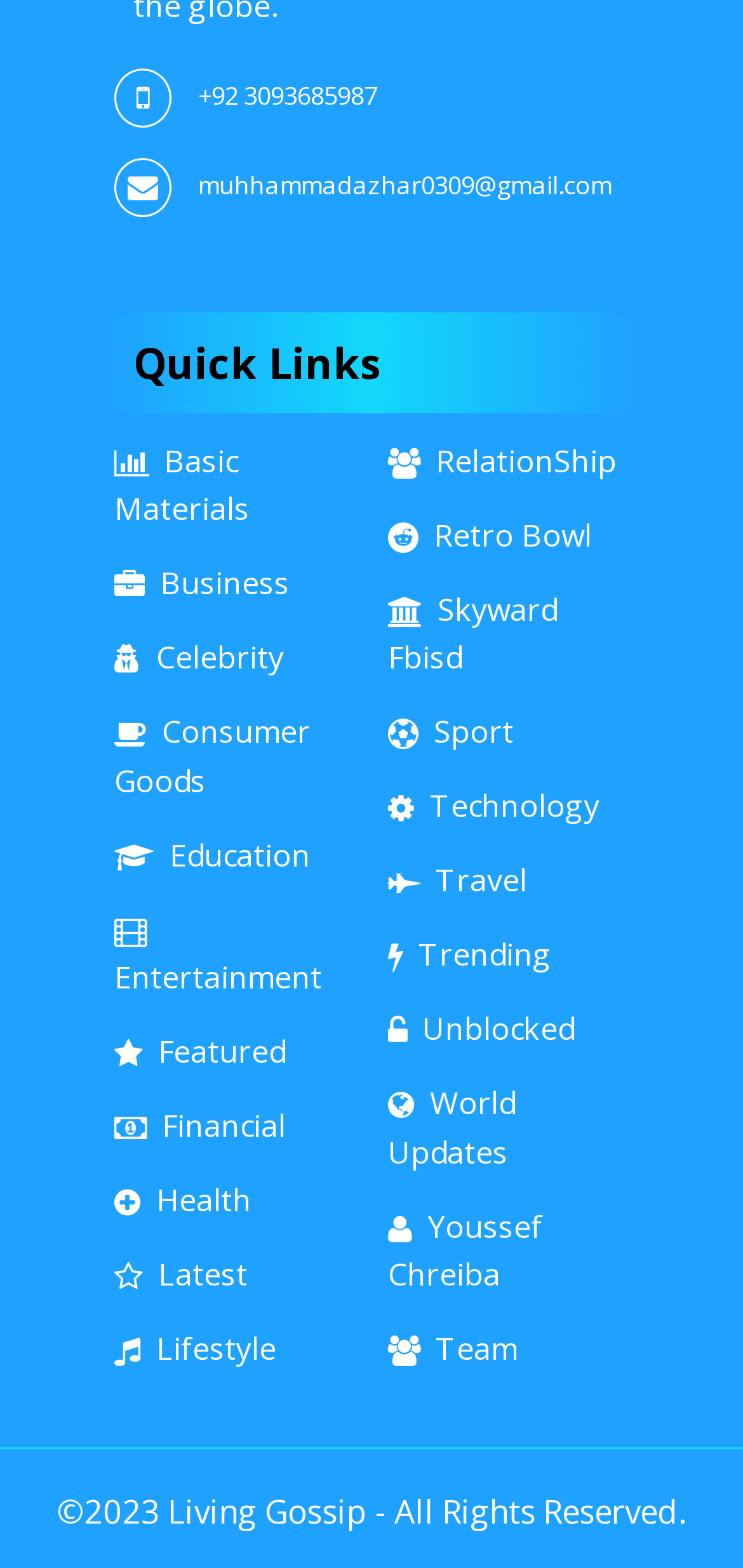Based on the element description "Travel", predict the bounding box coordinates of the UI element.

[0.522, 0.548, 0.709, 0.575]